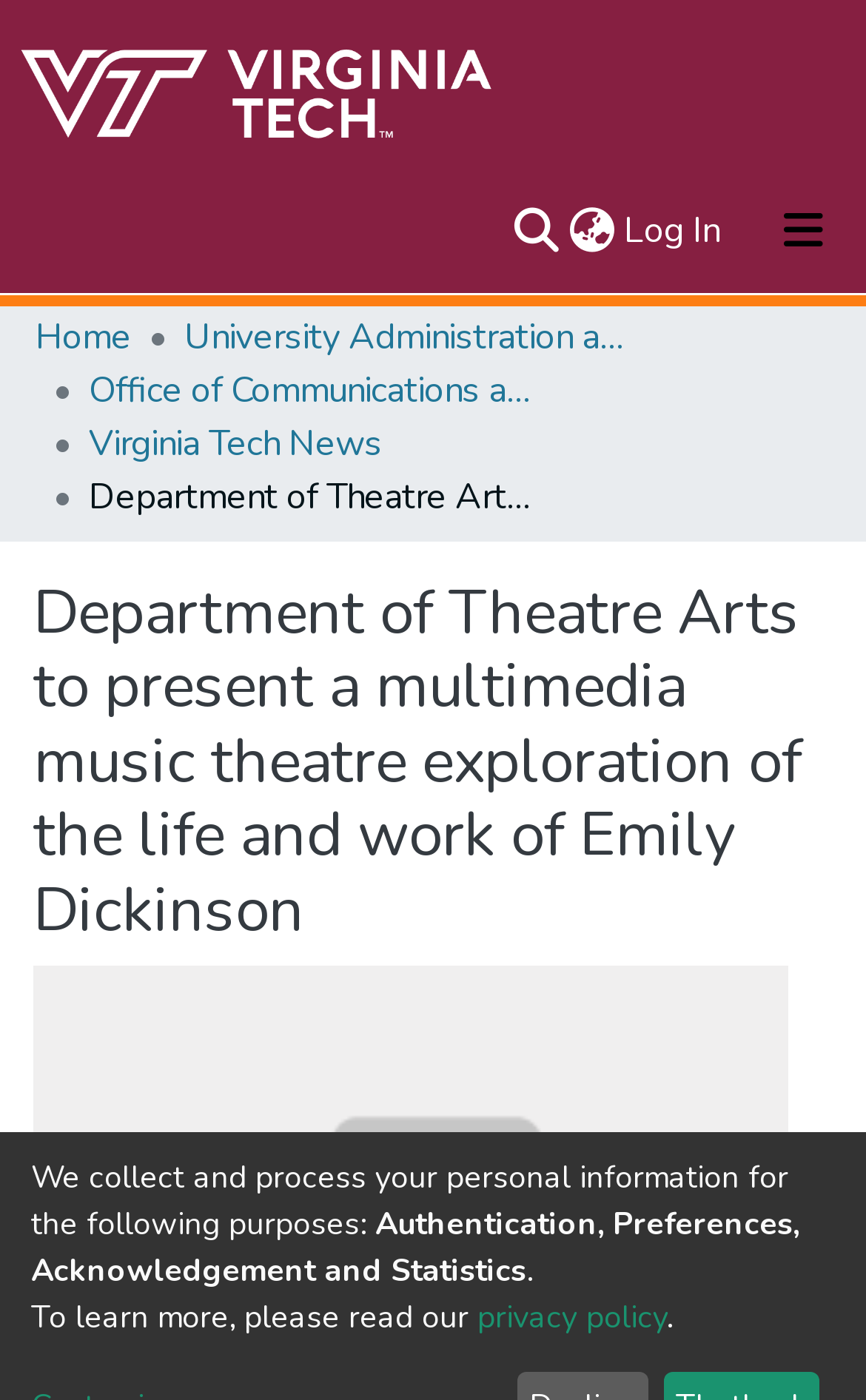Provide a single word or phrase answer to the question: 
What is the language switch button for?

Language switch